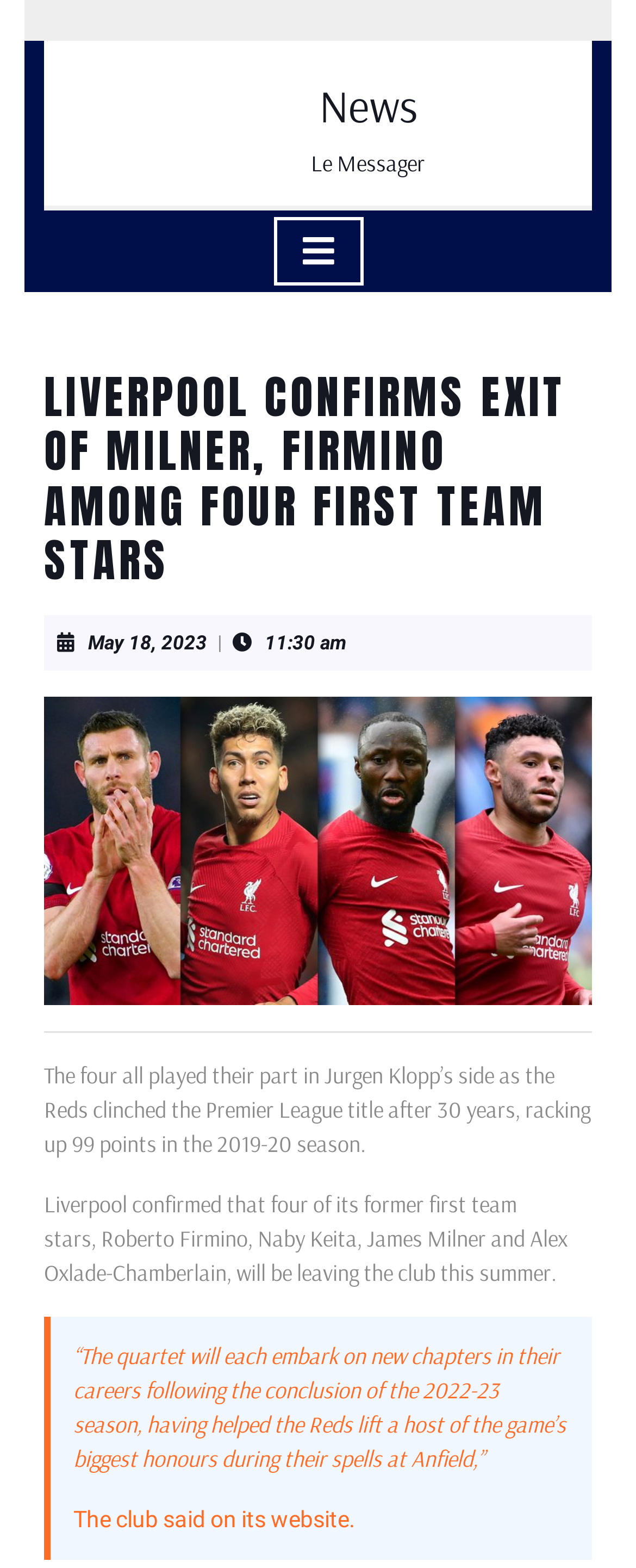What is the date mentioned in the article?
Provide a well-explained and detailed answer to the question.

The date mentioned in the article is May 18, 2023, which can be inferred from the link 'May 18, 2023 May 18, 2023'.